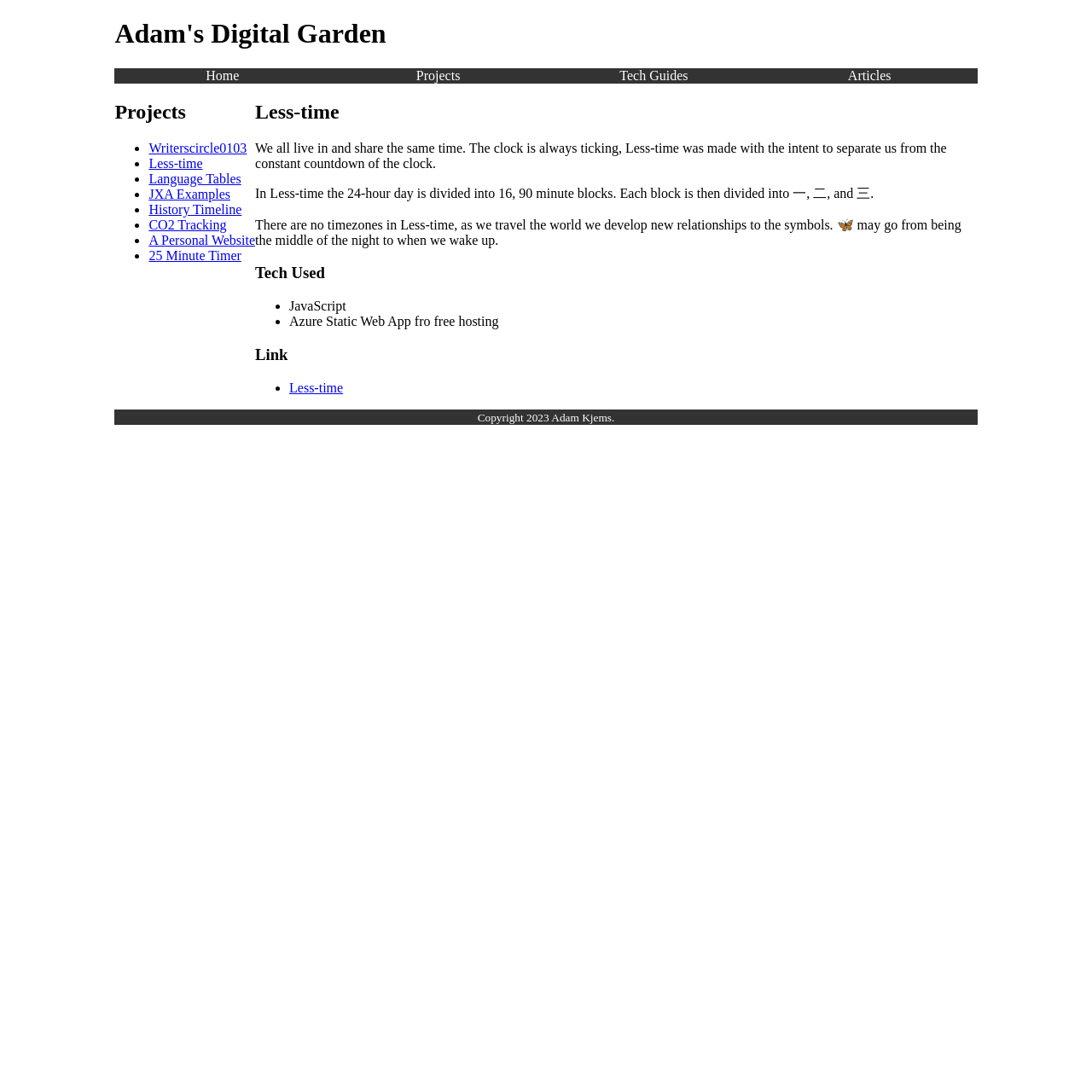Please analyze the image and provide a thorough answer to the question:
How many projects are listed on the webpage?

The number of projects can be determined by counting the list markers and corresponding links under the 'Projects' heading. There are 9 list markers and links, indicating 9 projects.